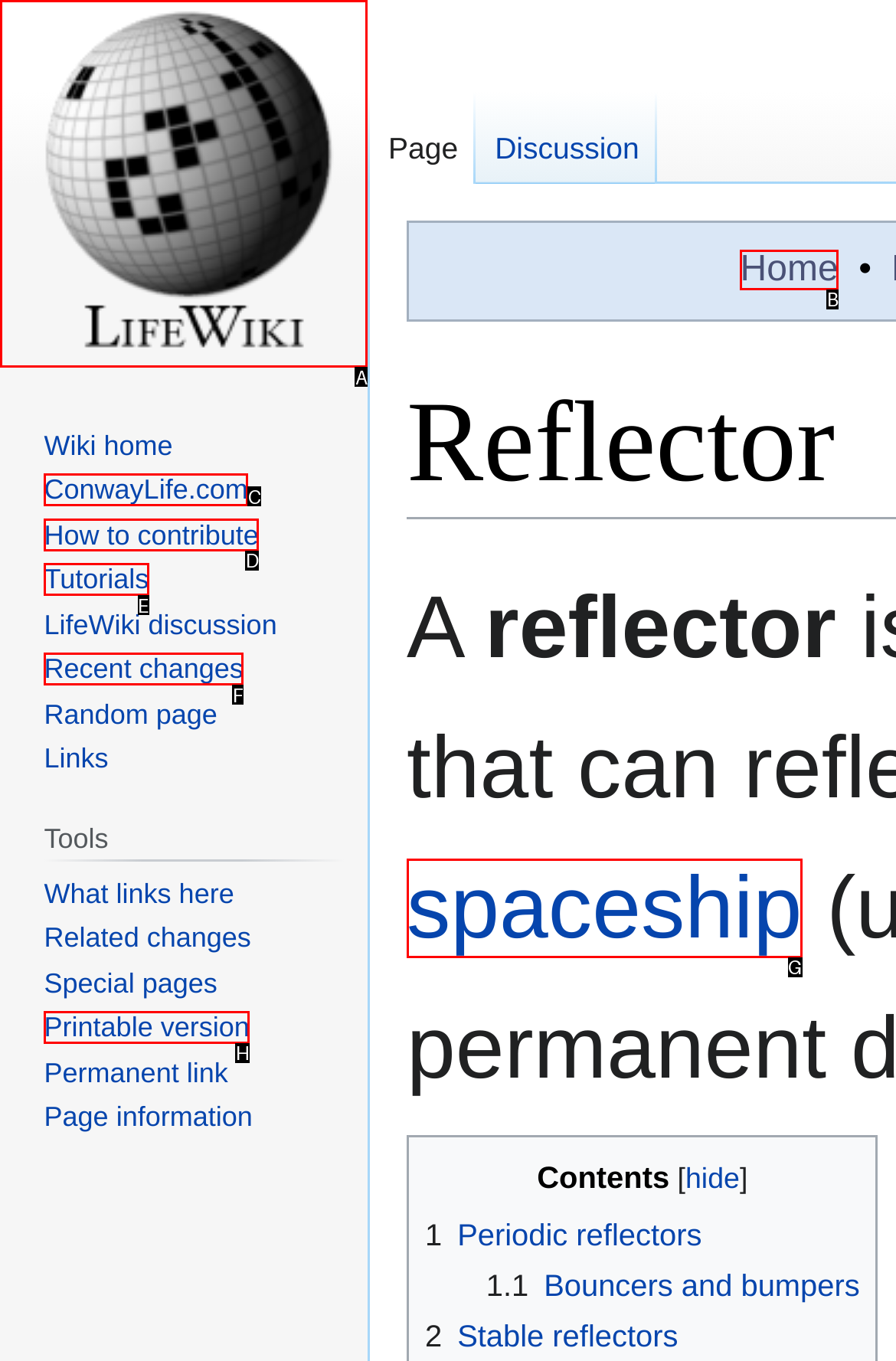Select the appropriate HTML element that needs to be clicked to execute the following task: Visit the main page. Respond with the letter of the option.

A